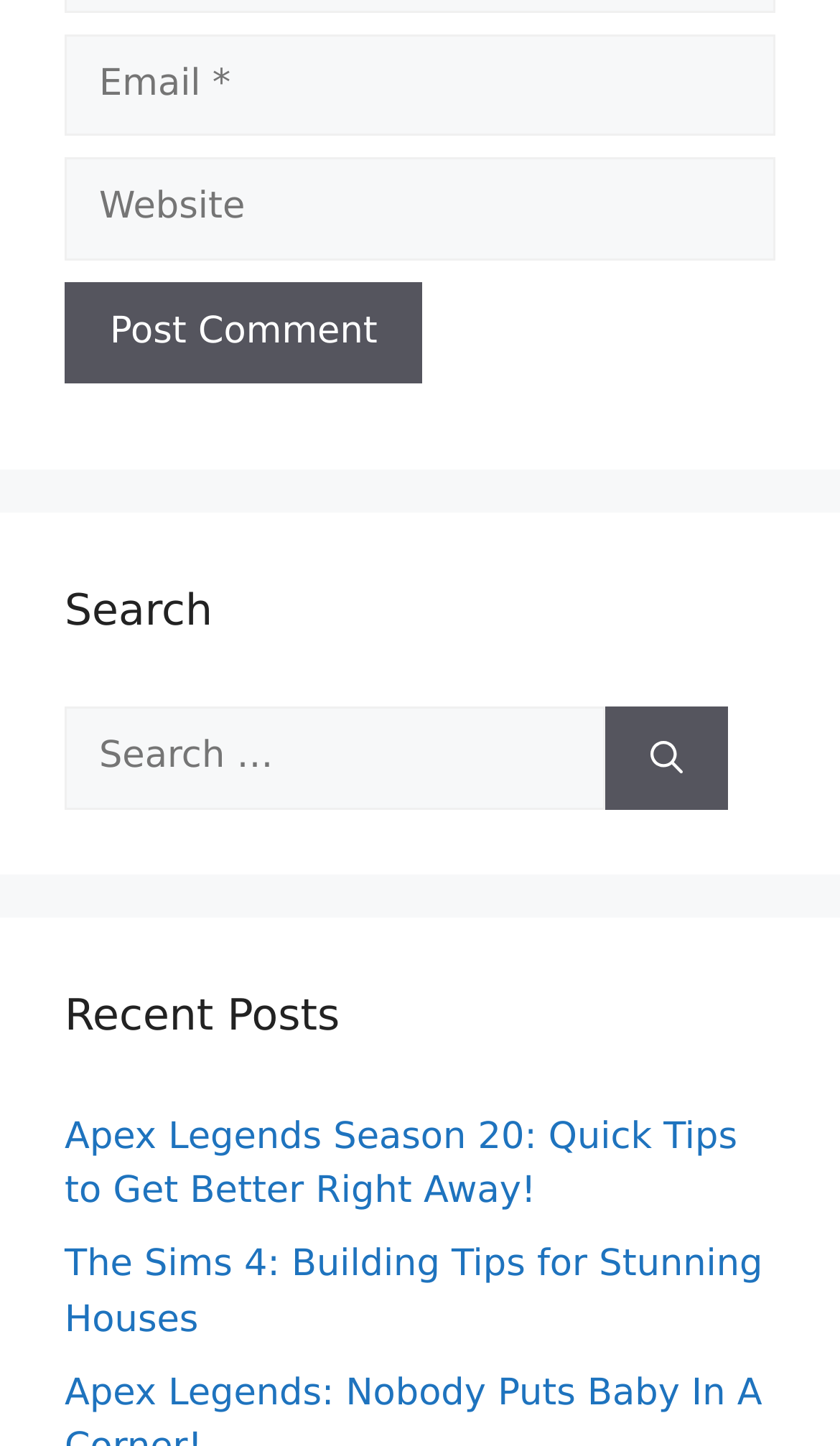What is the purpose of the 'Post Comment' button?
Give a one-word or short phrase answer based on the image.

Post comment